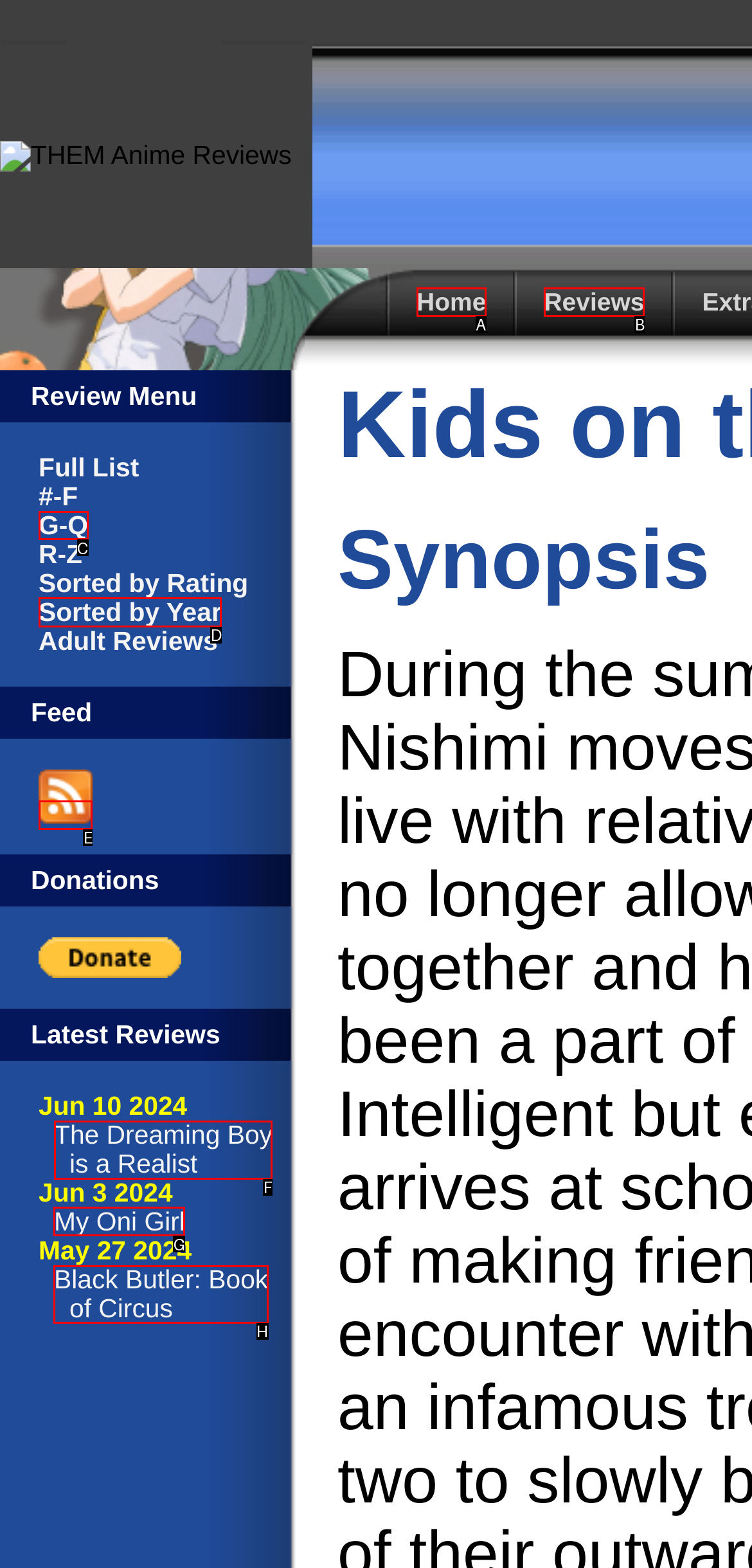Select the proper UI element to click in order to perform the following task: Click on the latest review The Dreaming Boy is a Realist. Indicate your choice with the letter of the appropriate option.

F